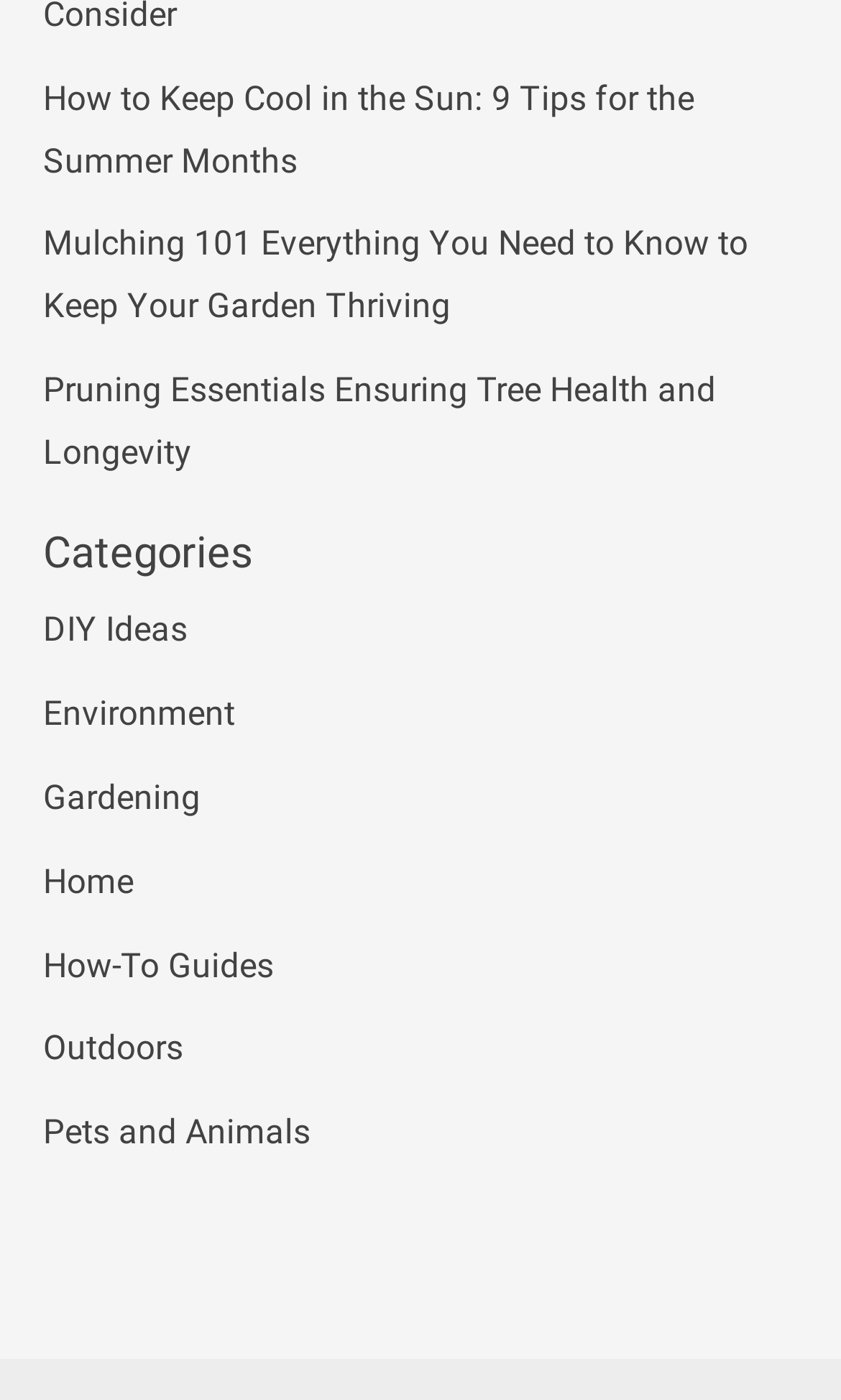Locate the bounding box coordinates of the area where you should click to accomplish the instruction: "Discover outdoors articles".

[0.051, 0.736, 0.218, 0.763]